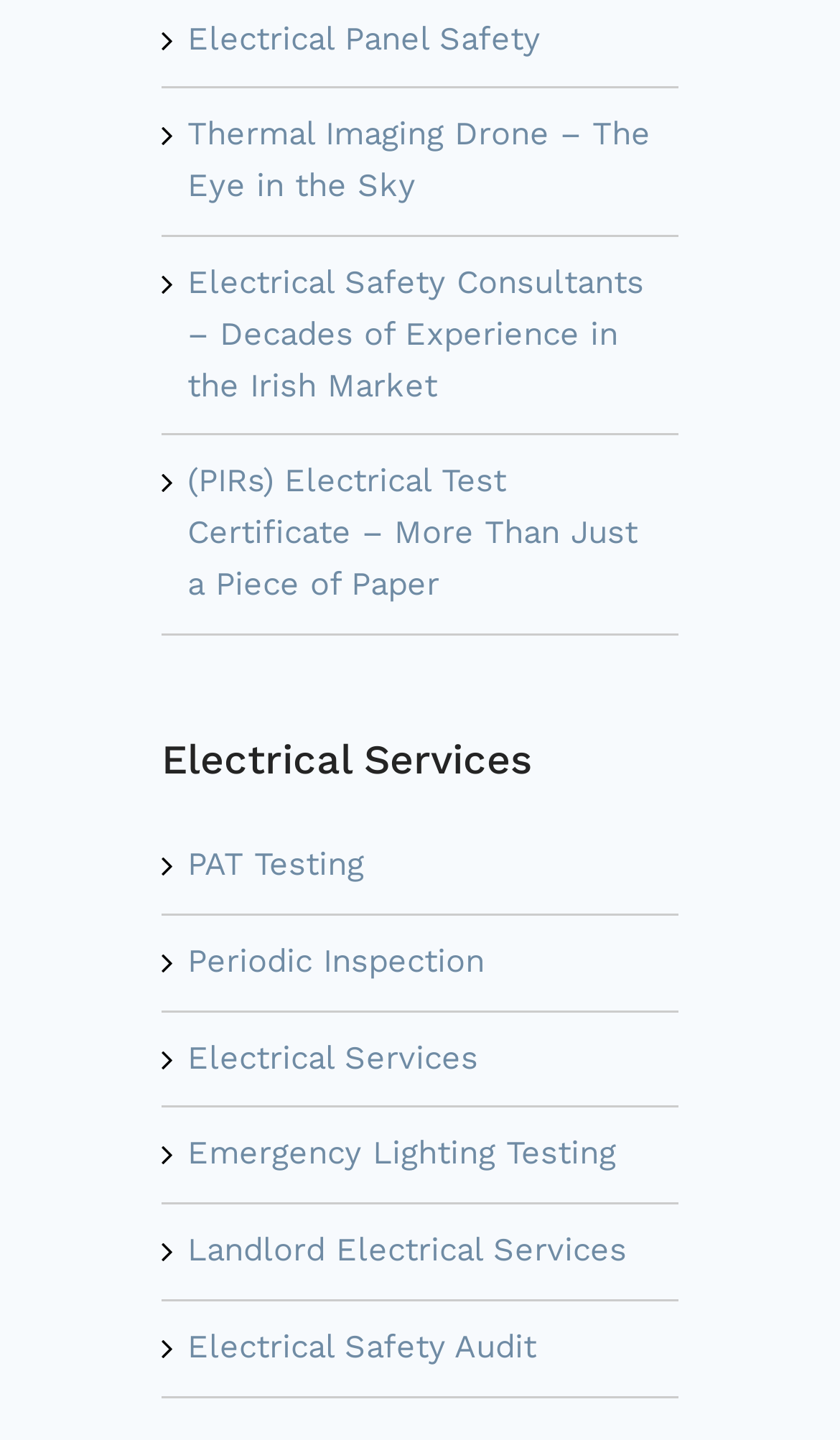Identify the bounding box coordinates of the part that should be clicked to carry out this instruction: "Explore Emergency Lighting Testing".

[0.223, 0.788, 0.733, 0.815]